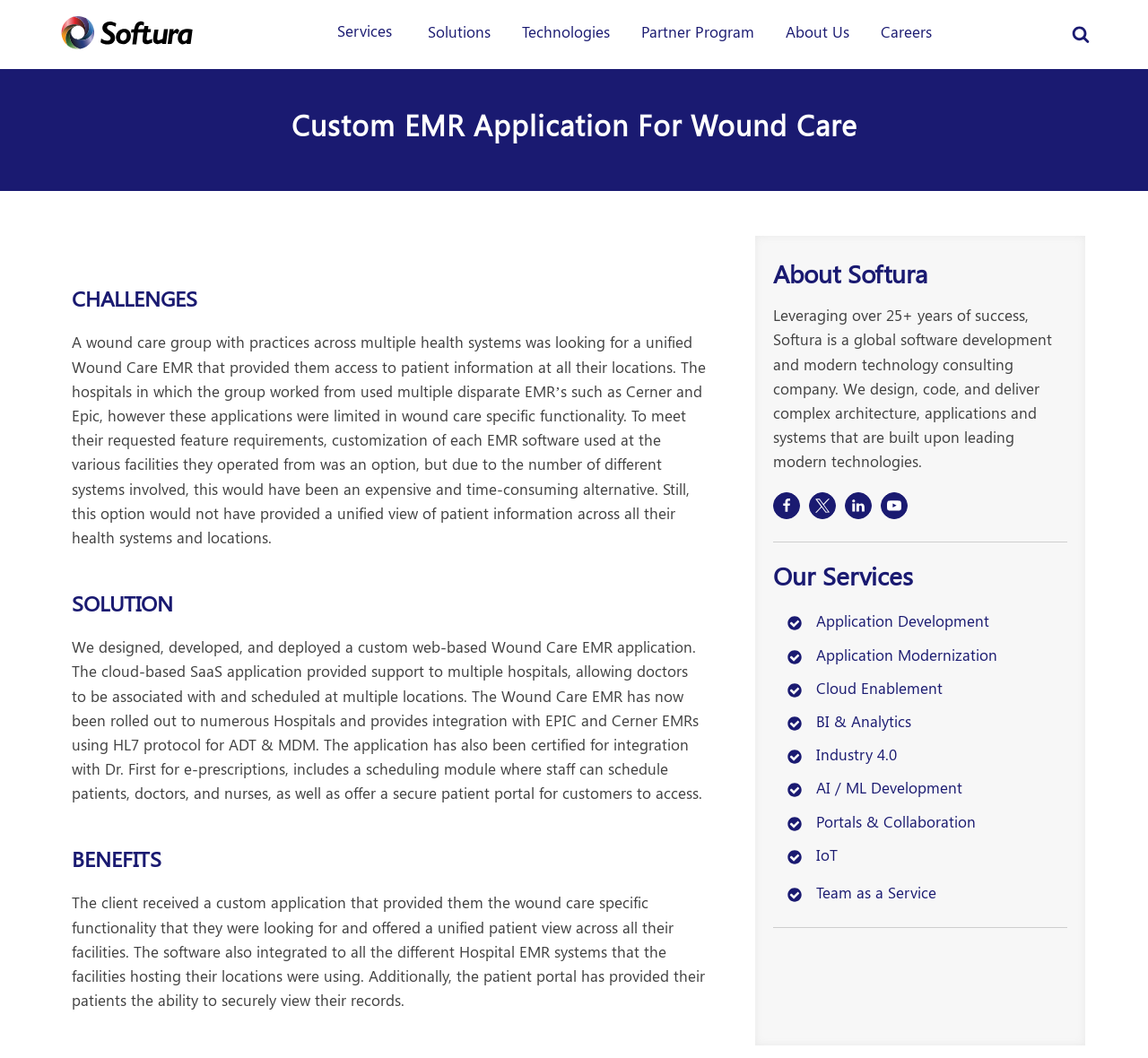Please find the bounding box coordinates (top-left x, top-left y, bottom-right x, bottom-right y) in the screenshot for the UI element described as follows: Portals & Collaboration

[0.673, 0.765, 0.85, 0.788]